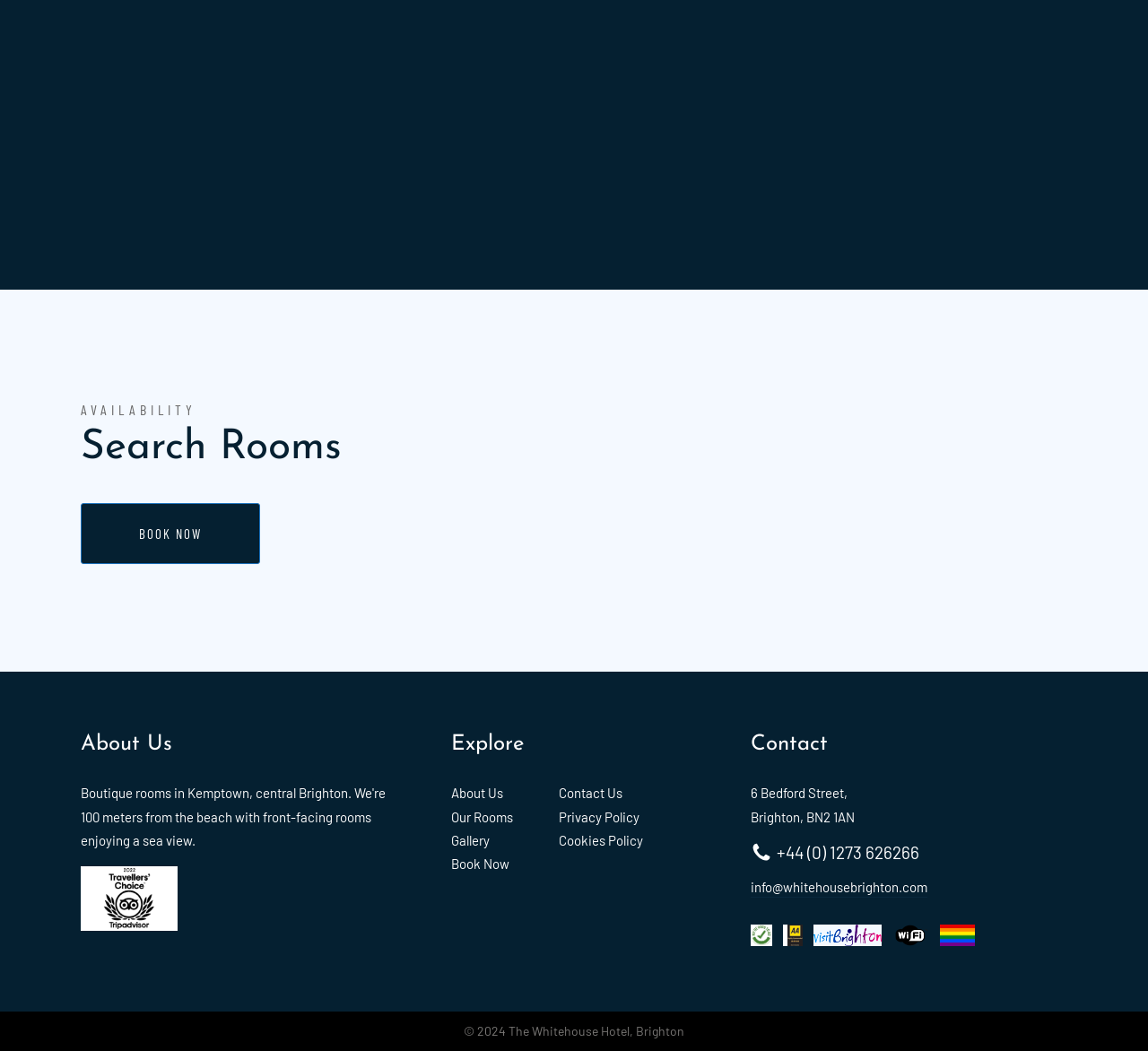What type of view is available in selected rooms?
Please provide a single word or phrase in response based on the screenshot.

Sea or garden views